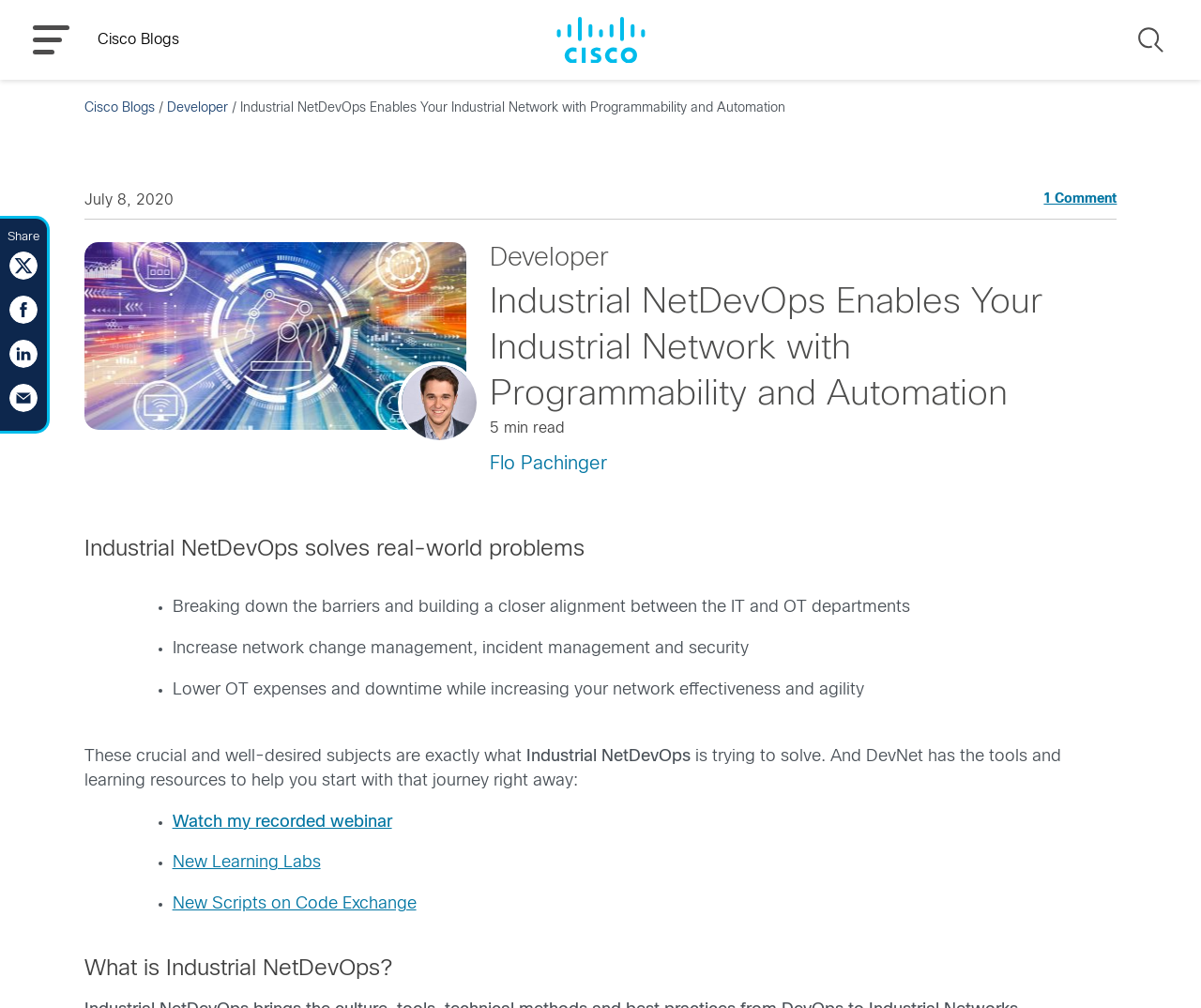Locate the primary headline on the webpage and provide its text.

Industrial NetDevOps Enables Your Industrial Network with Programmability and Automation